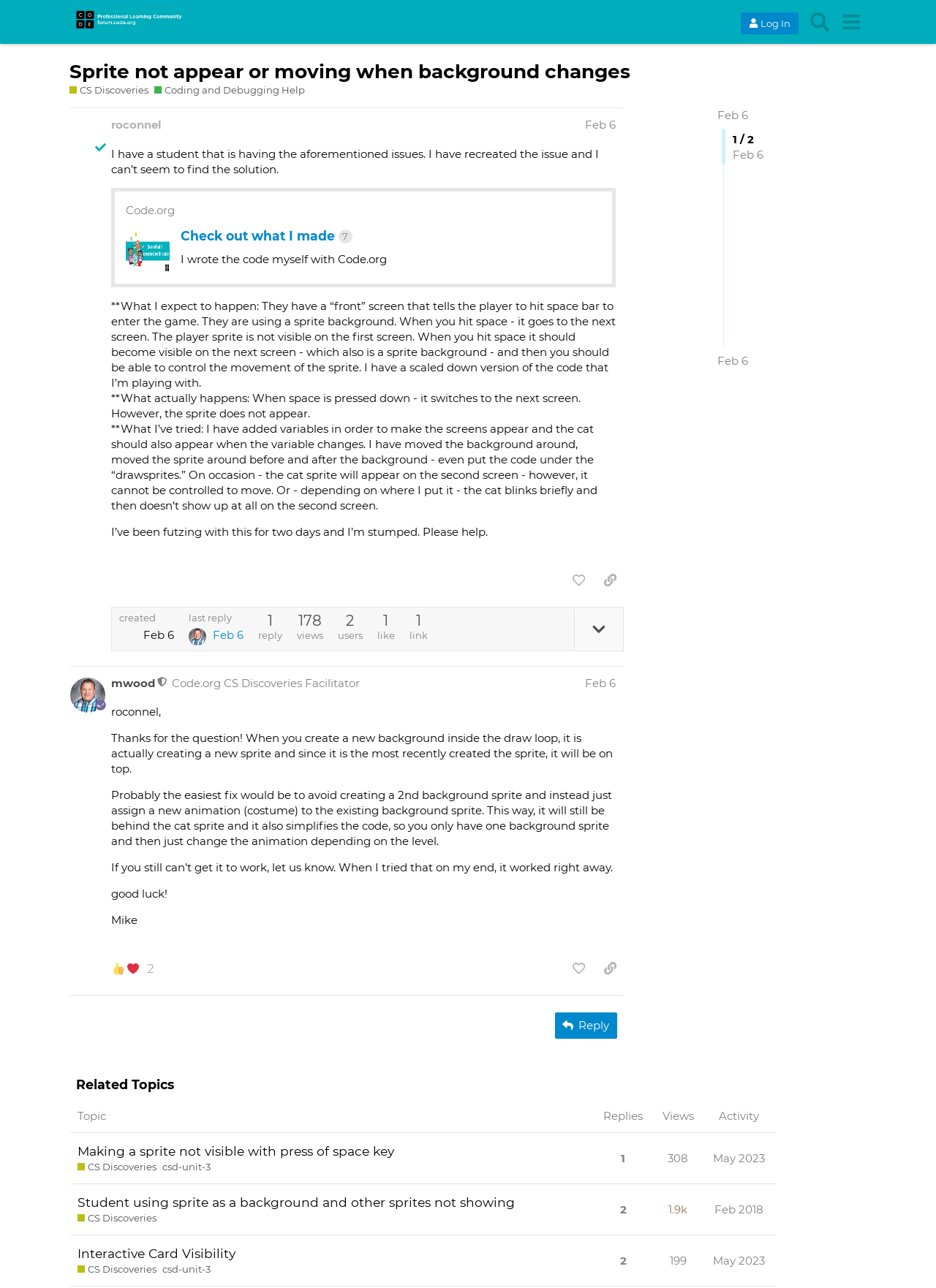Identify the bounding box coordinates of the section that should be clicked to achieve the task described: "Like the post".

[0.604, 0.742, 0.633, 0.761]